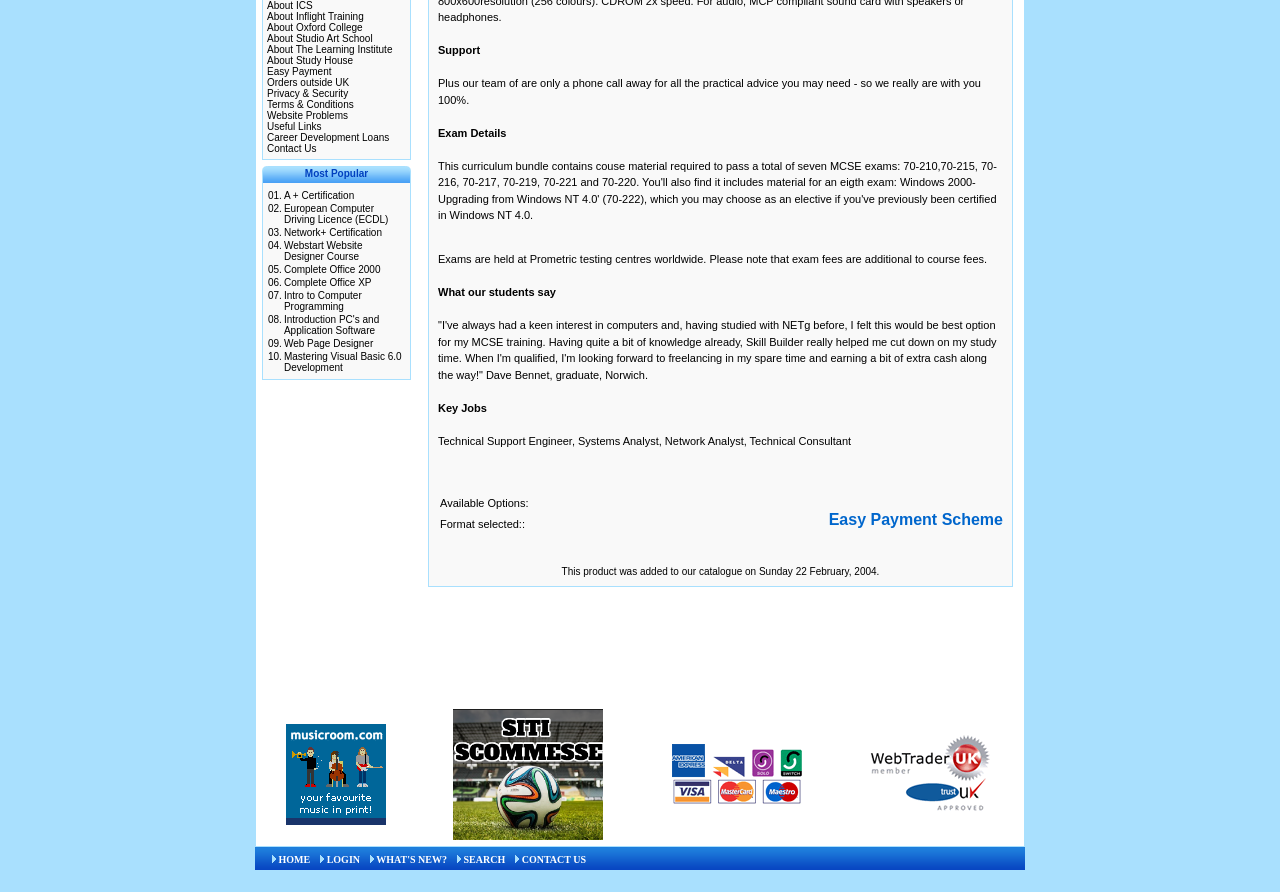Determine the bounding box for the UI element as described: "Easy Payment". The coordinates should be represented as four float numbers between 0 and 1, formatted as [left, top, right, bottom].

[0.209, 0.074, 0.259, 0.086]